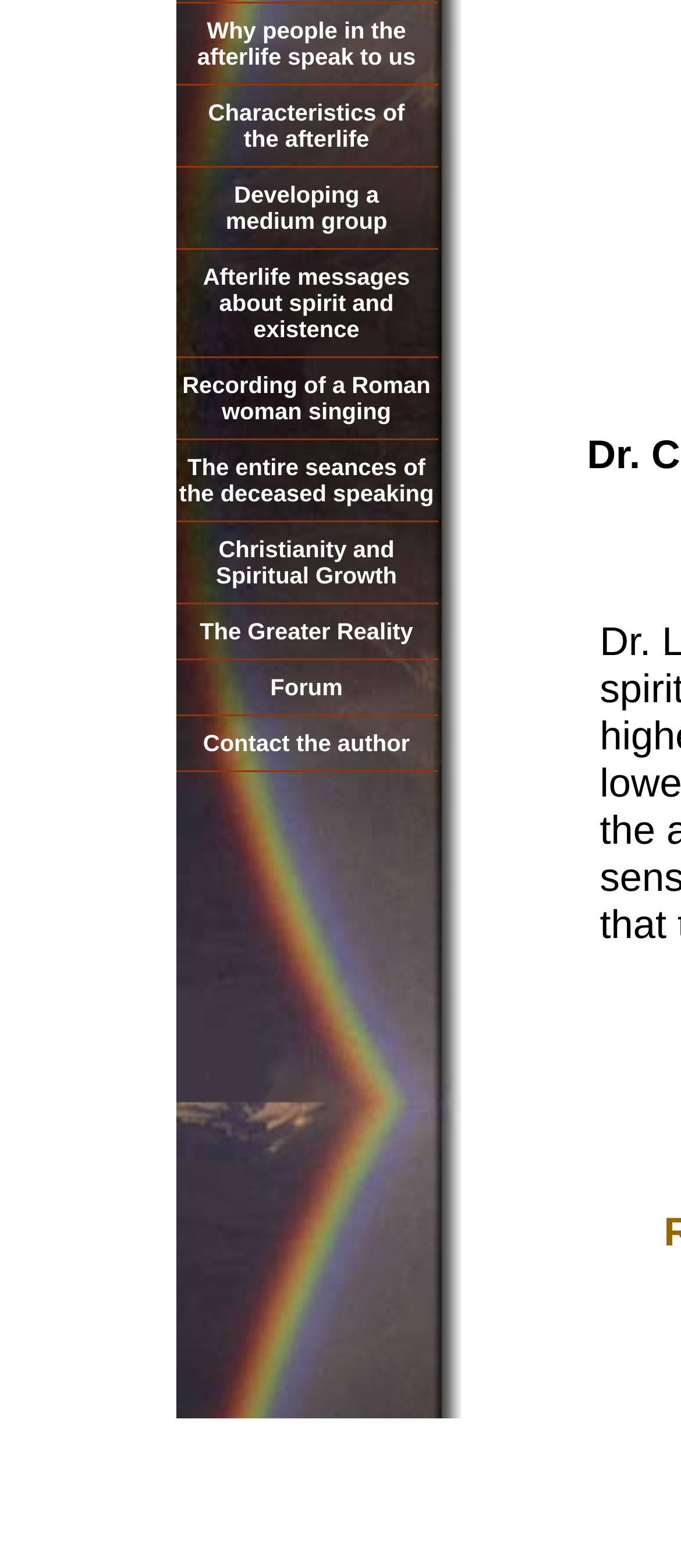Determine the bounding box coordinates in the format (top-left x, top-left y, bottom-right x, bottom-right y). Ensure all values are floating point numbers between 0 and 1. Identify the bounding box of the UI element described by: Christianity and Spiritual Growth

[0.317, 0.342, 0.583, 0.375]